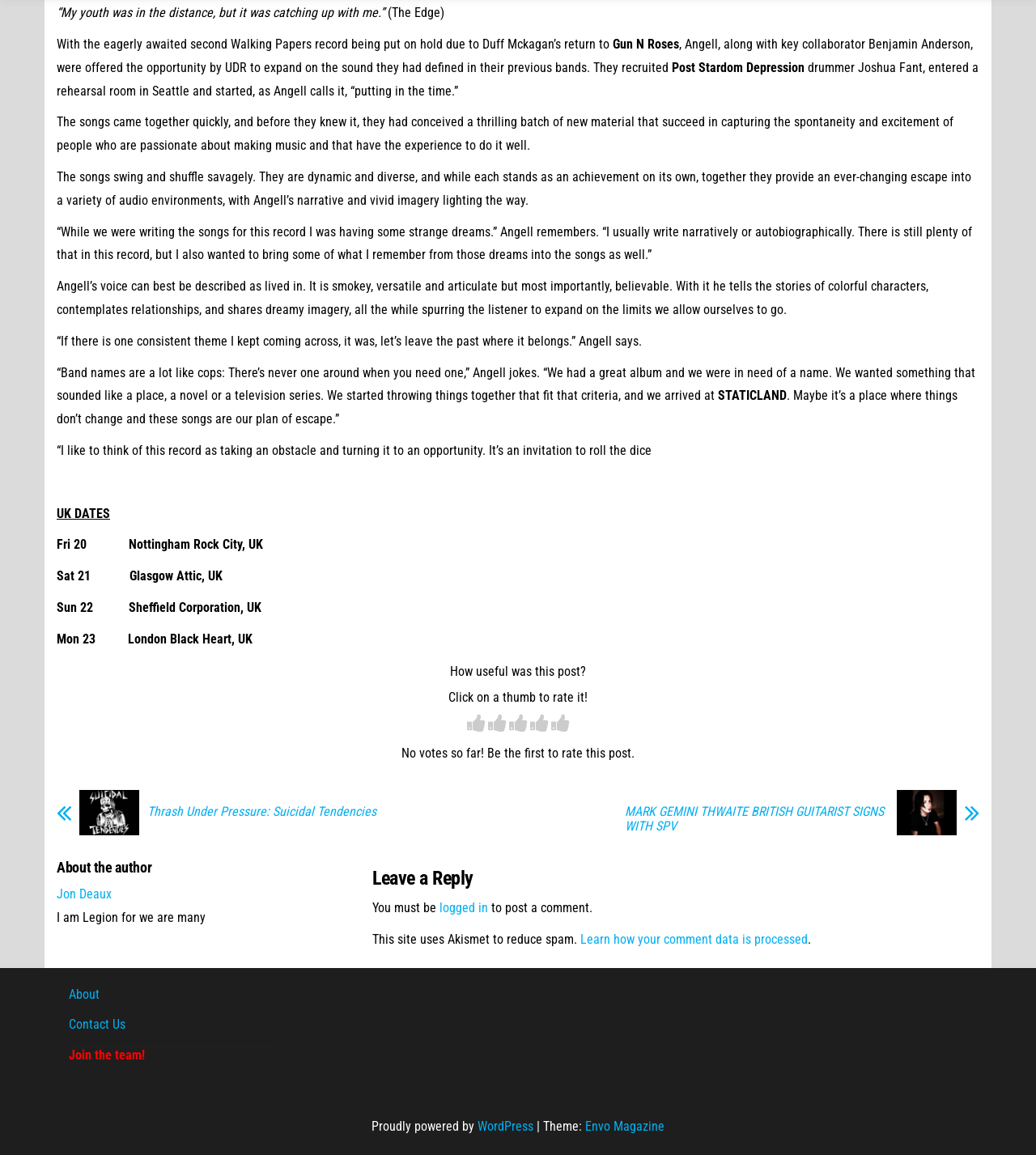Please pinpoint the bounding box coordinates for the region I should click to adhere to this instruction: "Rate the post".

[0.434, 0.574, 0.566, 0.588]